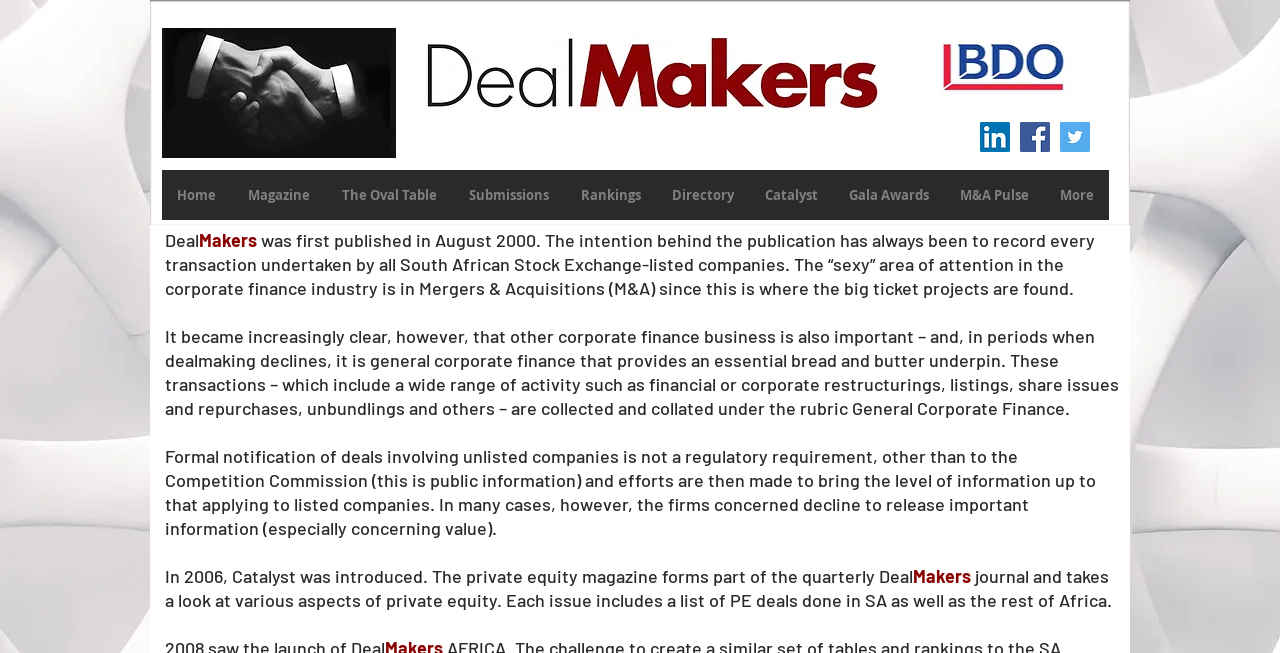Provide a one-word or short-phrase answer to the question:
What is the focus of the publication?

Mergers & Acquisitions